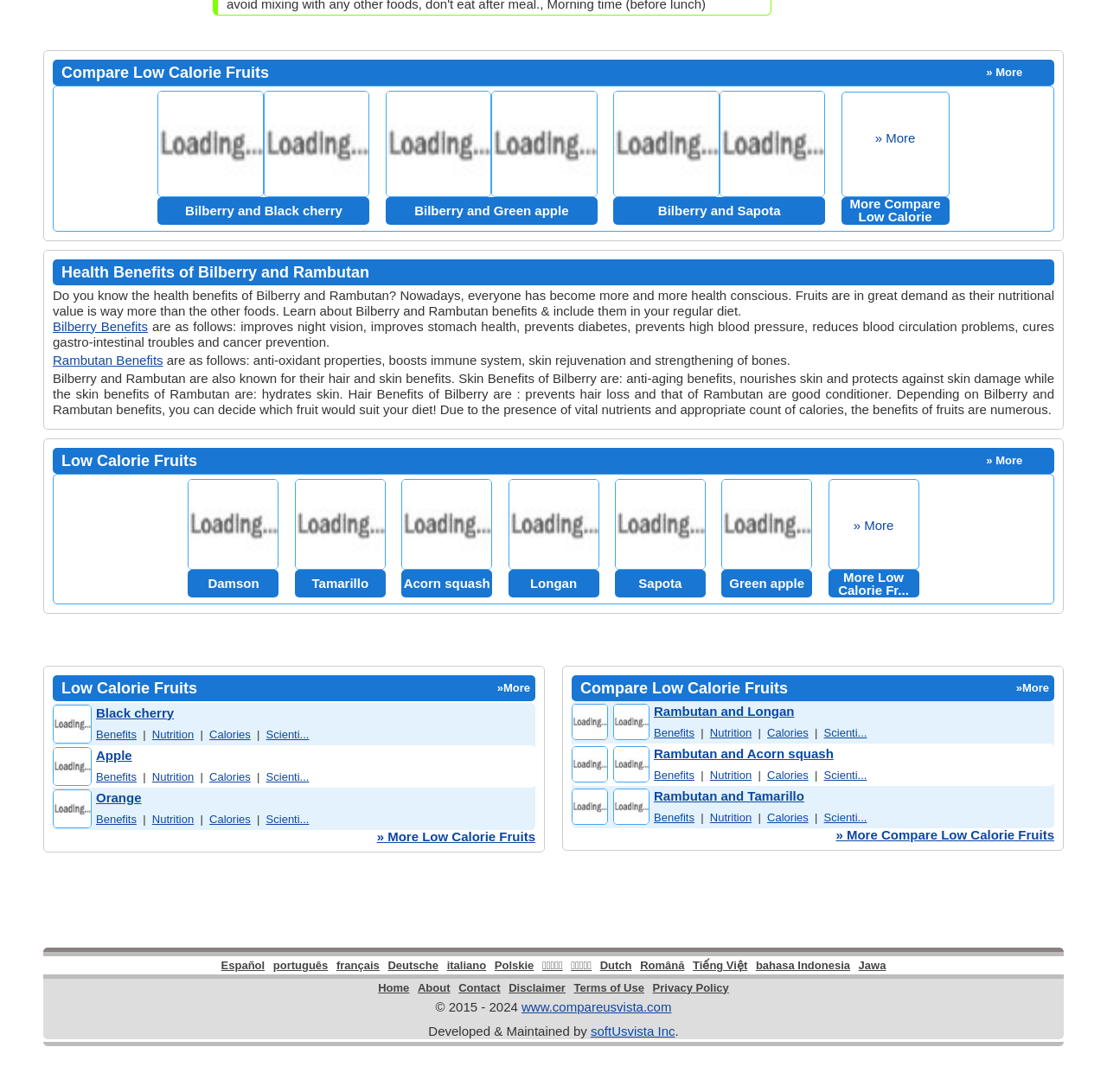Identify and provide the bounding box coordinates of the UI element described: "Black cherry". The coordinates should be formatted as [left, top, right, bottom], with each number being a float between 0 and 1.

[0.087, 0.646, 0.157, 0.659]